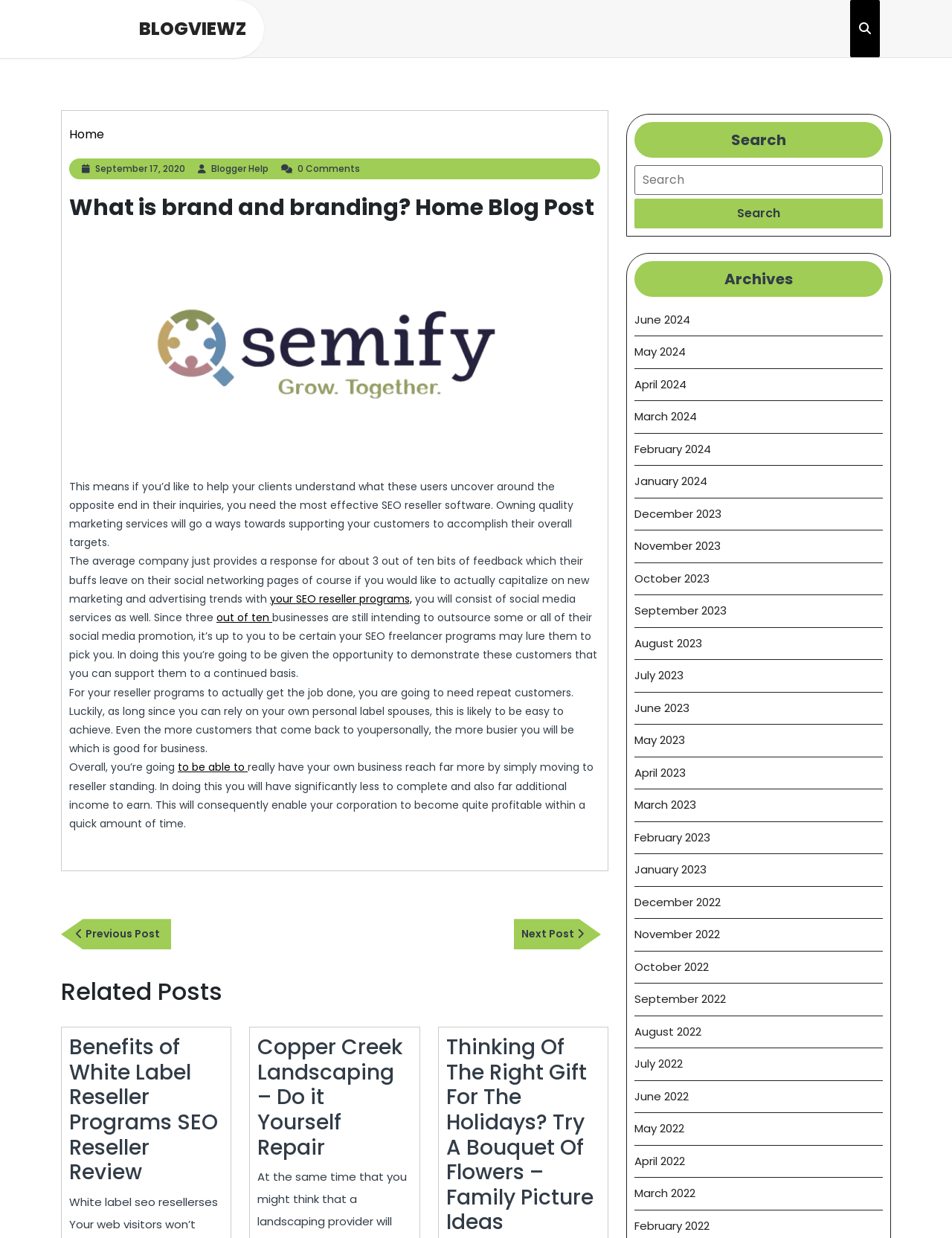Identify and provide the text content of the webpage's primary headline.

What is brand and branding? Home Blog Post